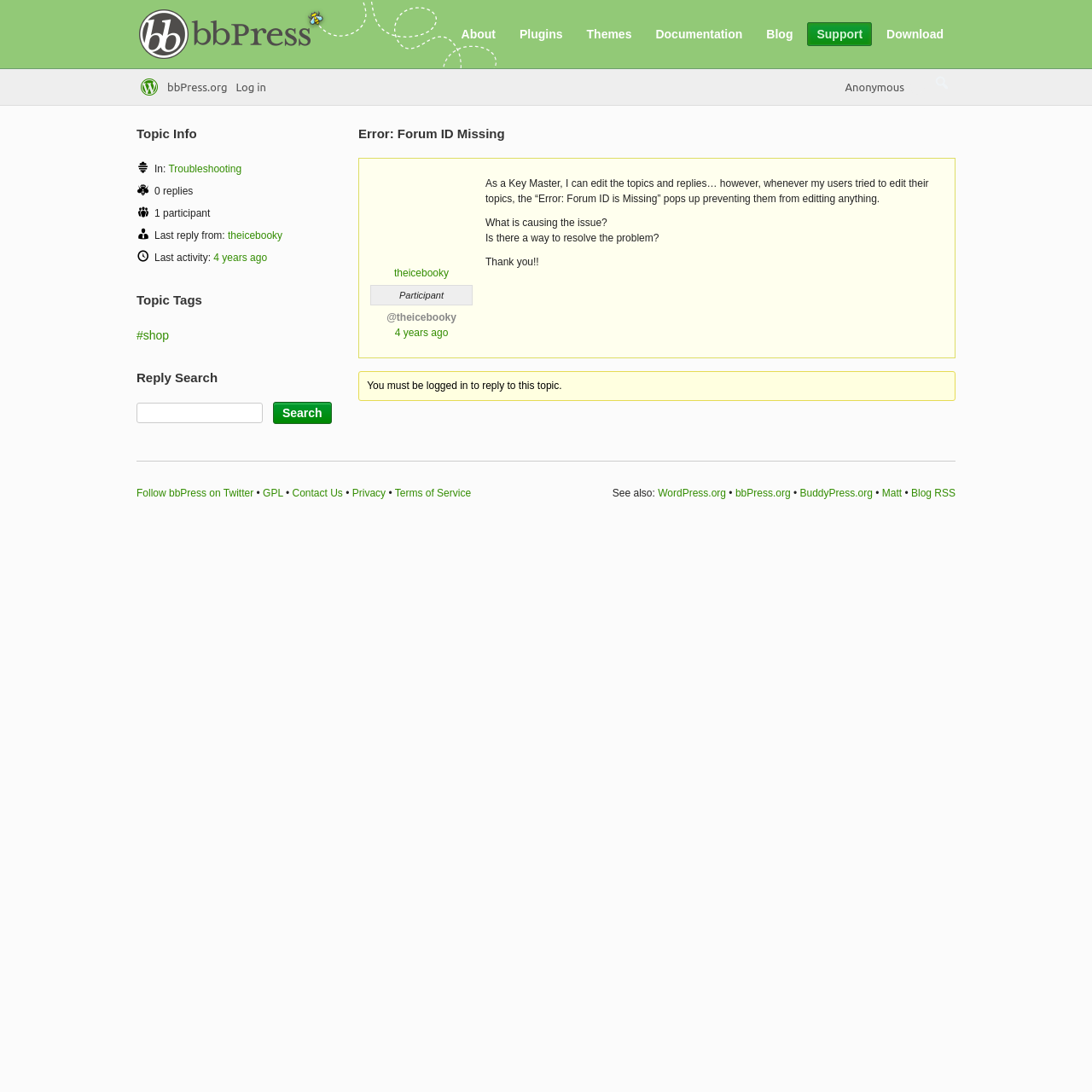What is the purpose of the search box?
Use the image to give a comprehensive and detailed response to the question.

The search box is labeled as 'Reply Search', indicating that it is used to search for replies within the topic.